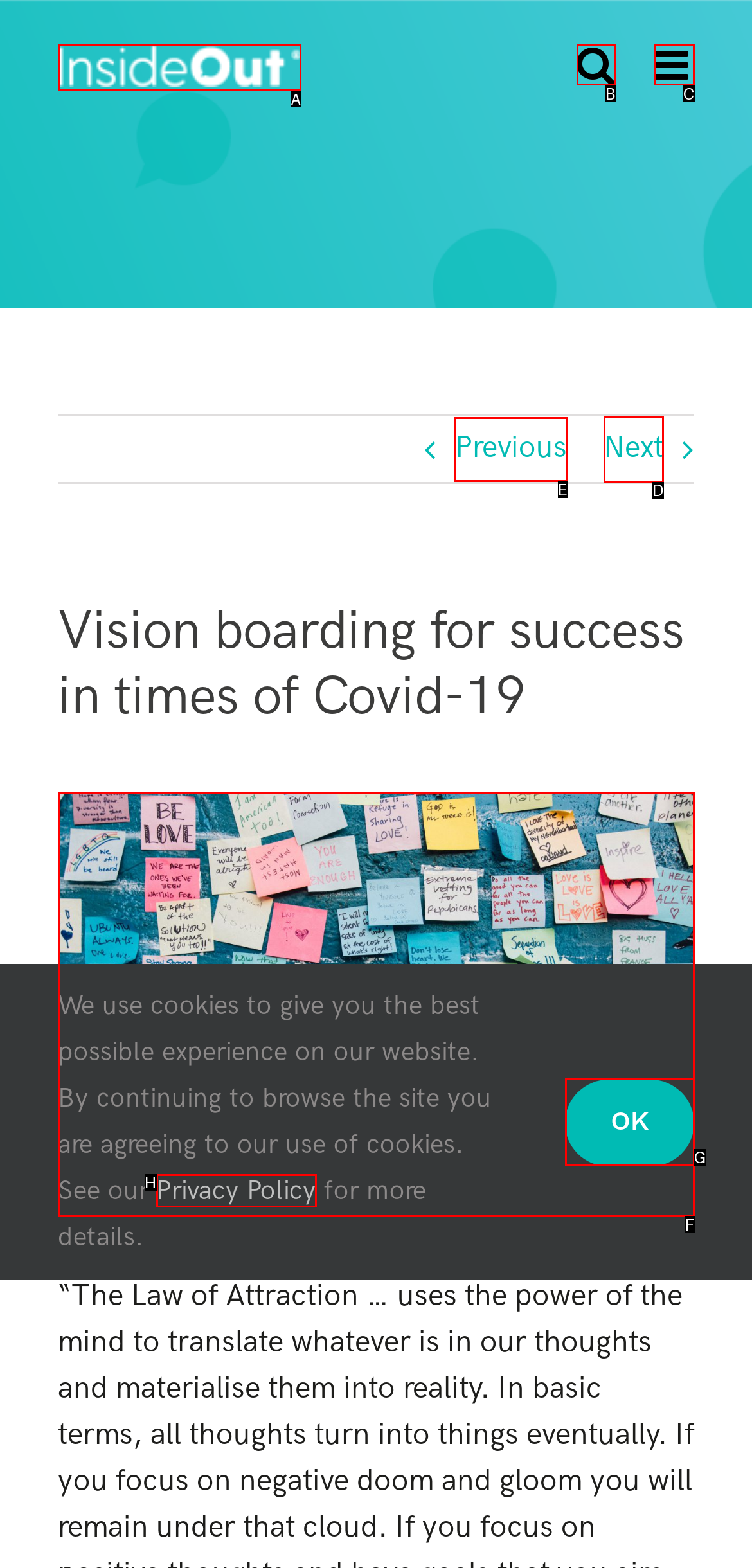Identify the correct lettered option to click in order to perform this task: View the previous page. Respond with the letter.

E